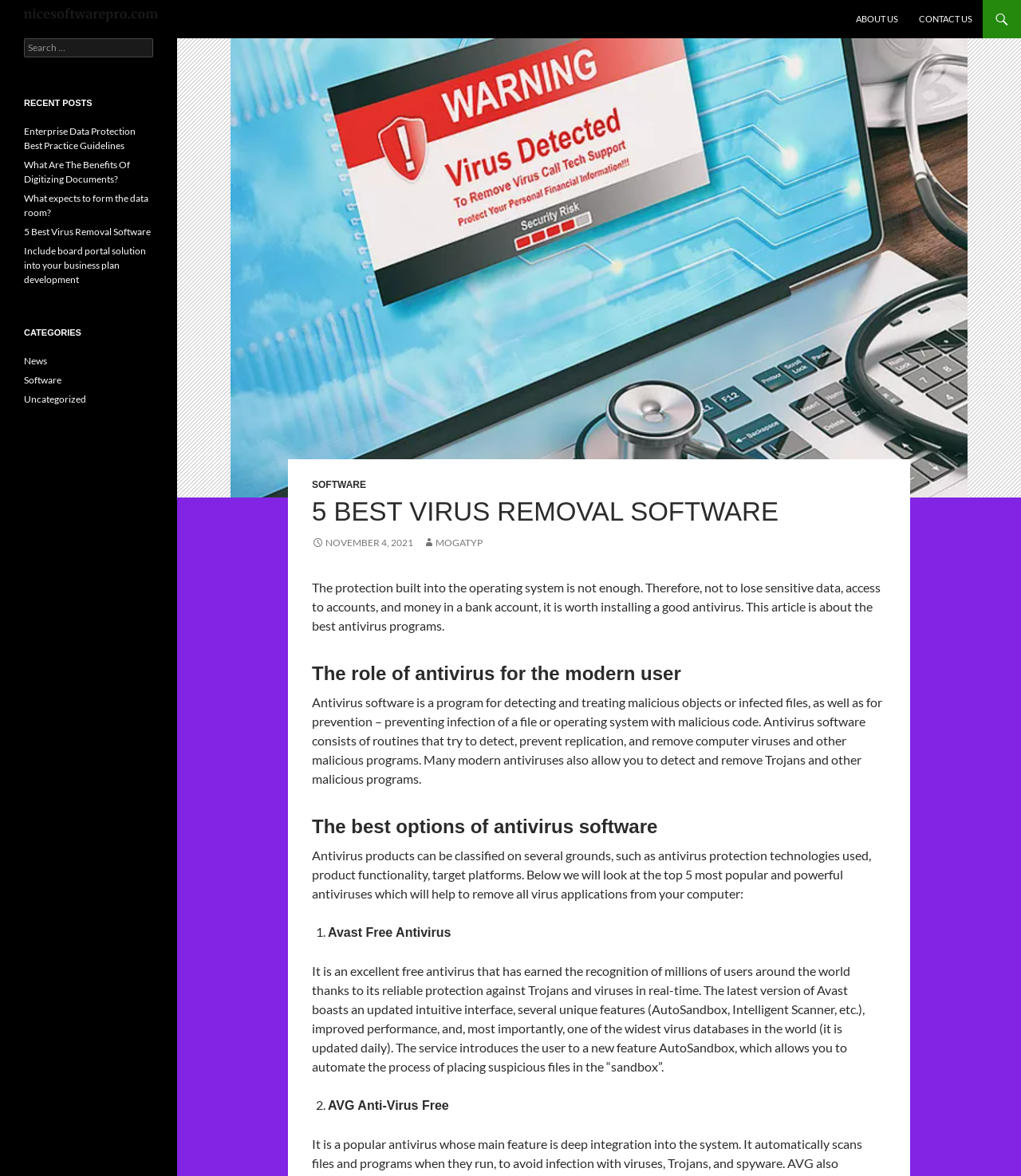What is the purpose of antivirus software?
Provide a comprehensive and detailed answer to the question.

According to the webpage, antivirus software is a program for detecting and treating malicious objects or infected files, as well as for prevention – preventing infection of a file or operating system with malicious code. It consists of routines that try to detect, prevent replication, and remove computer viruses and other malicious programs.